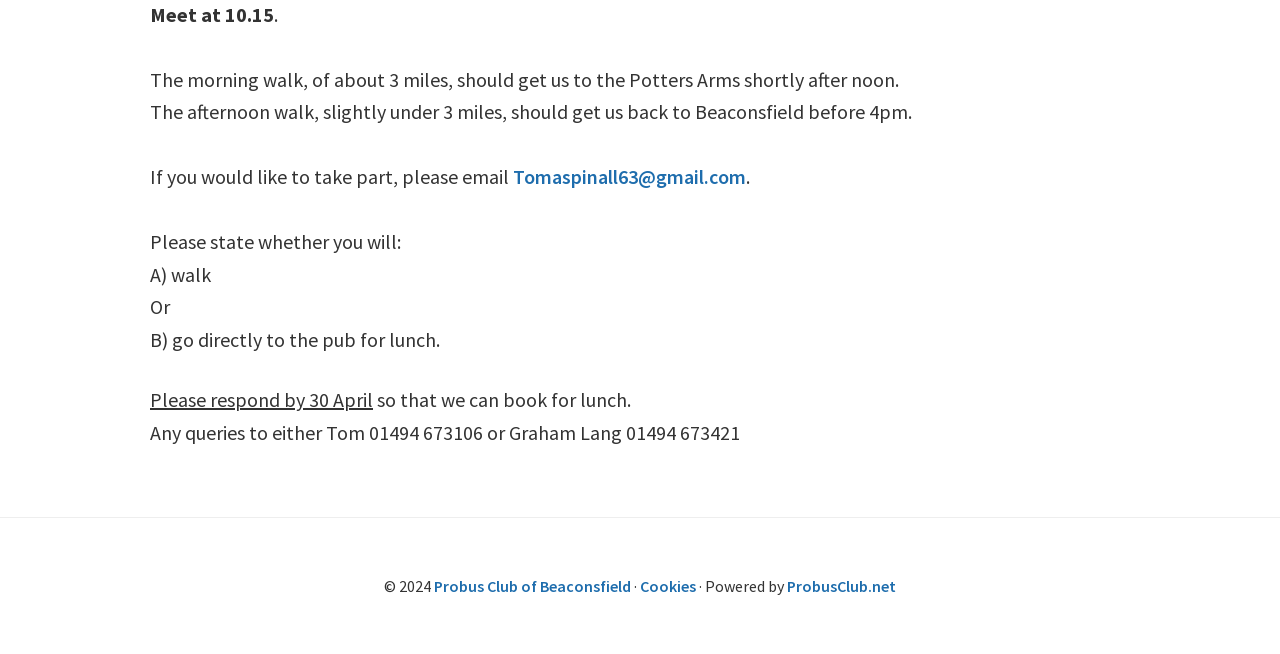Determine the bounding box coordinates for the UI element described. Format the coordinates as (top-left x, top-left y, bottom-right x, bottom-right y) and ensure all values are between 0 and 1. Element description: Cookies

[0.5, 0.881, 0.544, 0.912]